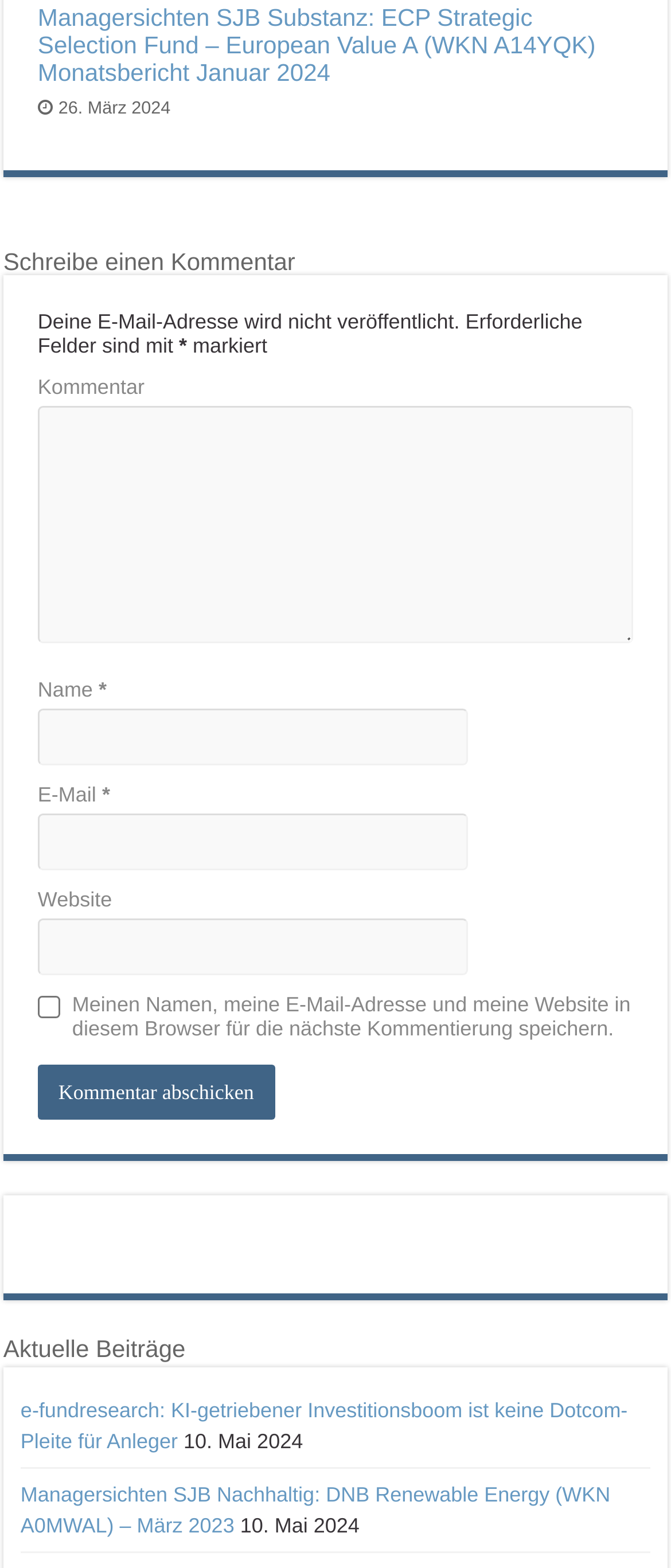Please identify the coordinates of the bounding box for the clickable region that will accomplish this instruction: "Write a comment in the 'Kommentar' textbox".

[0.056, 0.259, 0.944, 0.41]